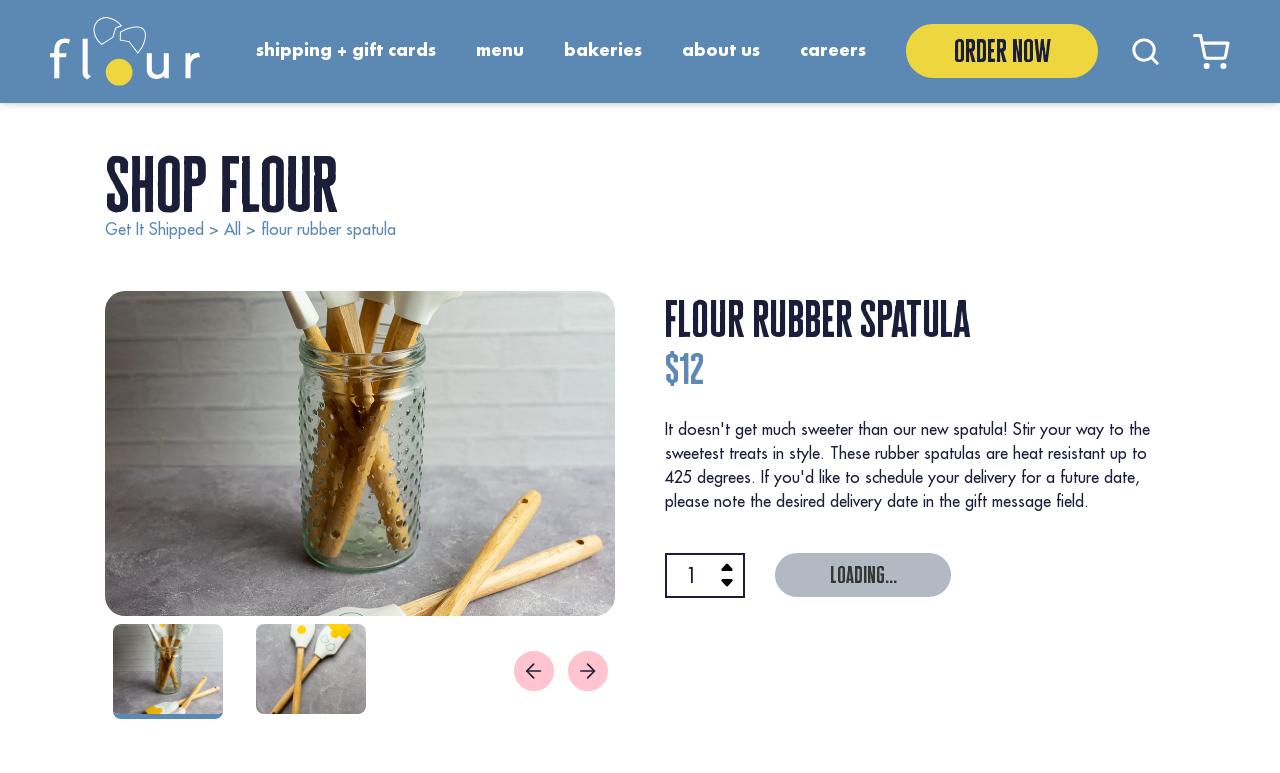What is the name of the bakery?
Using the details shown in the screenshot, provide a comprehensive answer to the question.

I found the answer by looking at the top-left corner of the webpage, where there is a link with the text 'Flour Bakery + Cafe'.